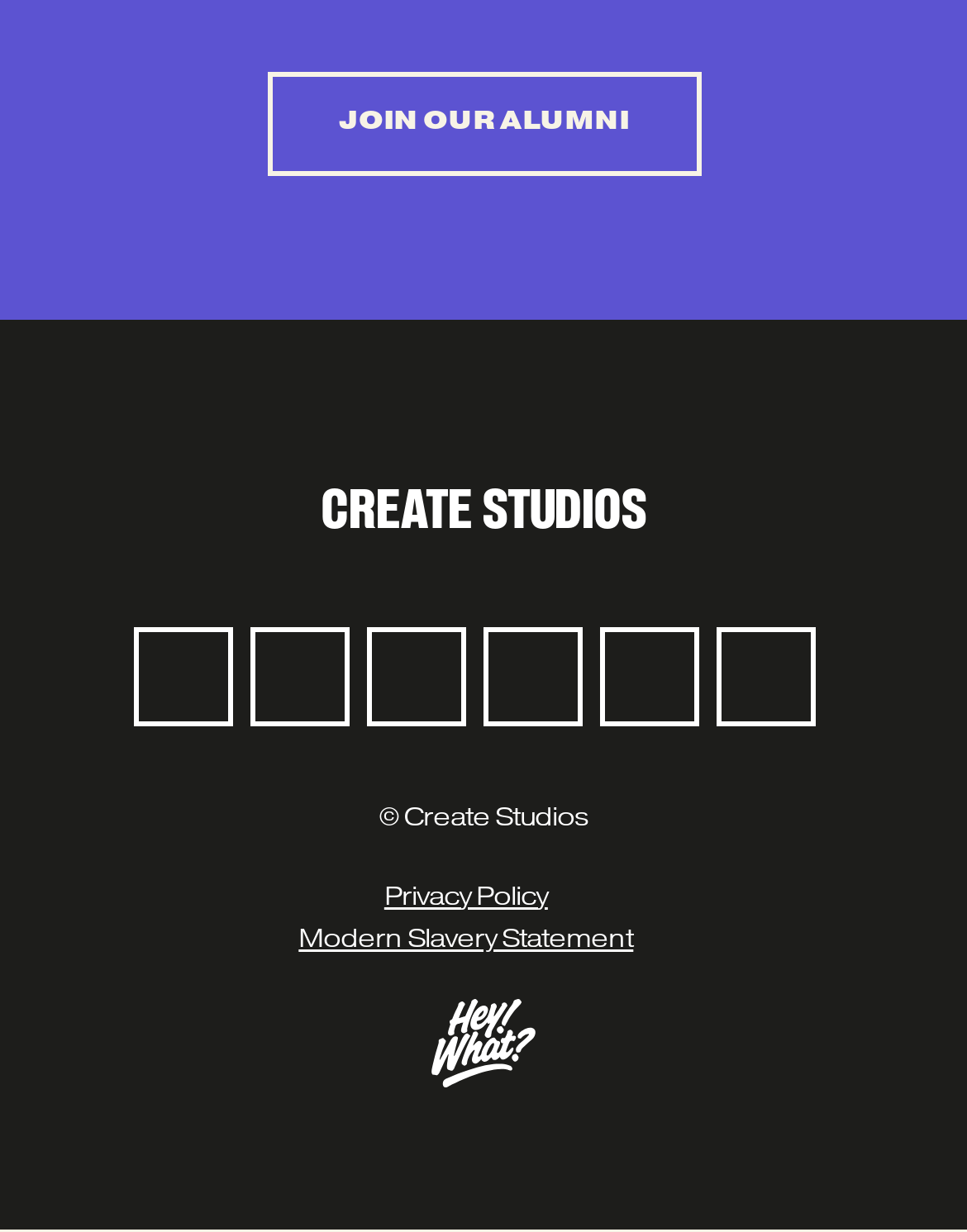What is the orientation of the menu in the header navigation?
Please ensure your answer is as detailed and informative as possible.

The menu element in the header navigation has an orientation attribute set to 'vertical', indicating that the menu items are arranged vertically.